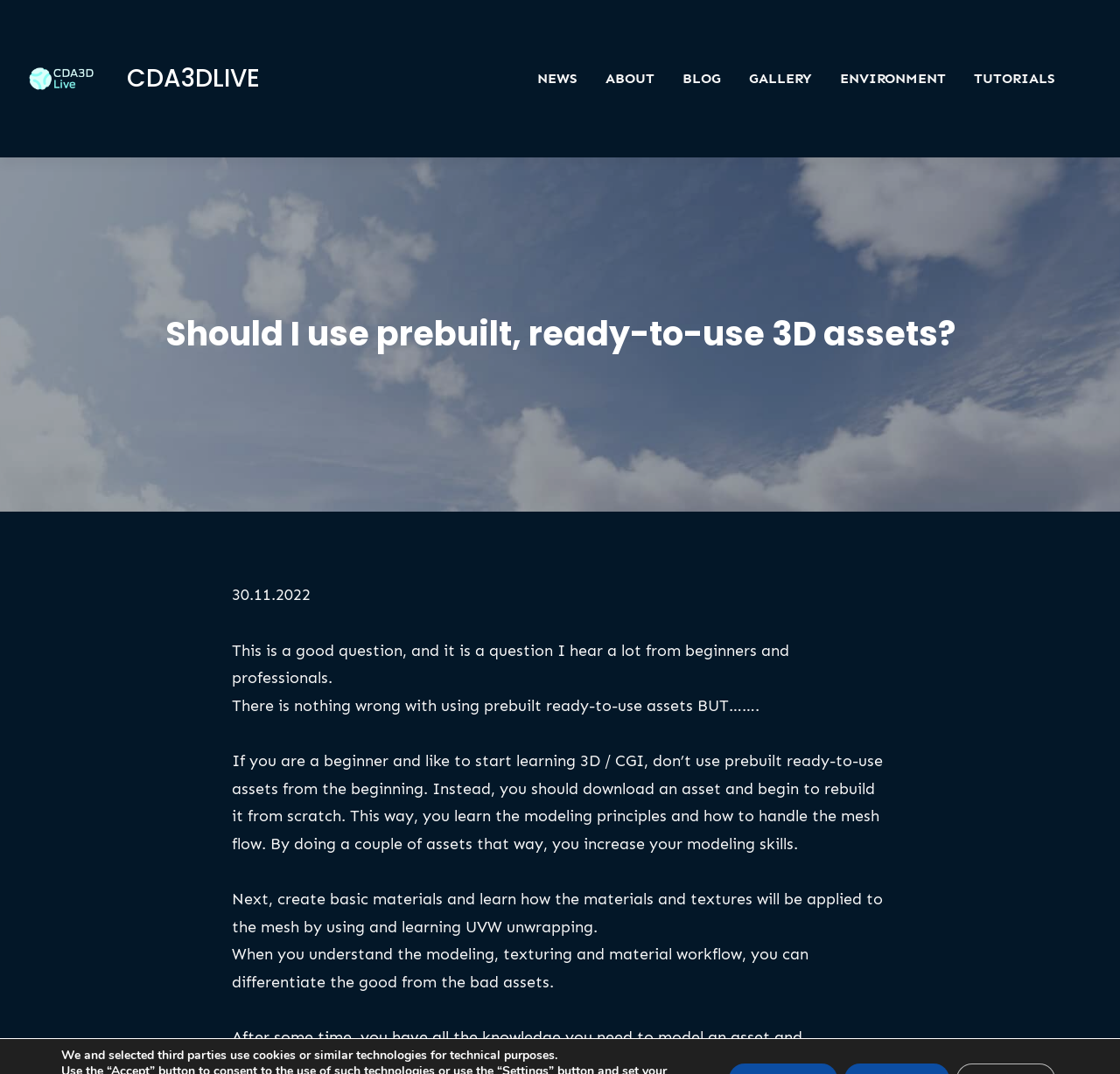Please find and report the bounding box coordinates of the element to click in order to perform the following action: "Visit the ABOUT page". The coordinates should be expressed as four float numbers between 0 and 1, in the format [left, top, right, bottom].

[0.541, 0.062, 0.584, 0.085]